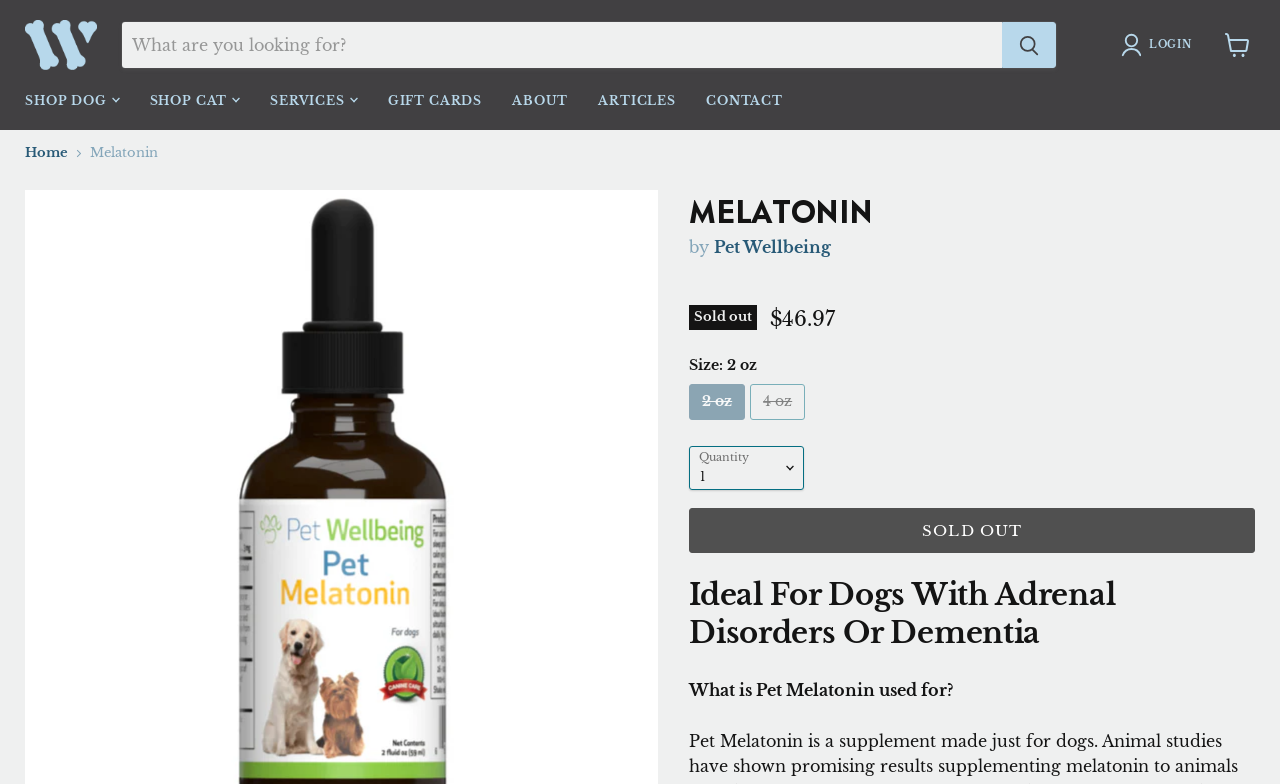Find the bounding box coordinates of the clickable area required to complete the following action: "Click on Wholesome Canine logo".

[0.02, 0.026, 0.076, 0.089]